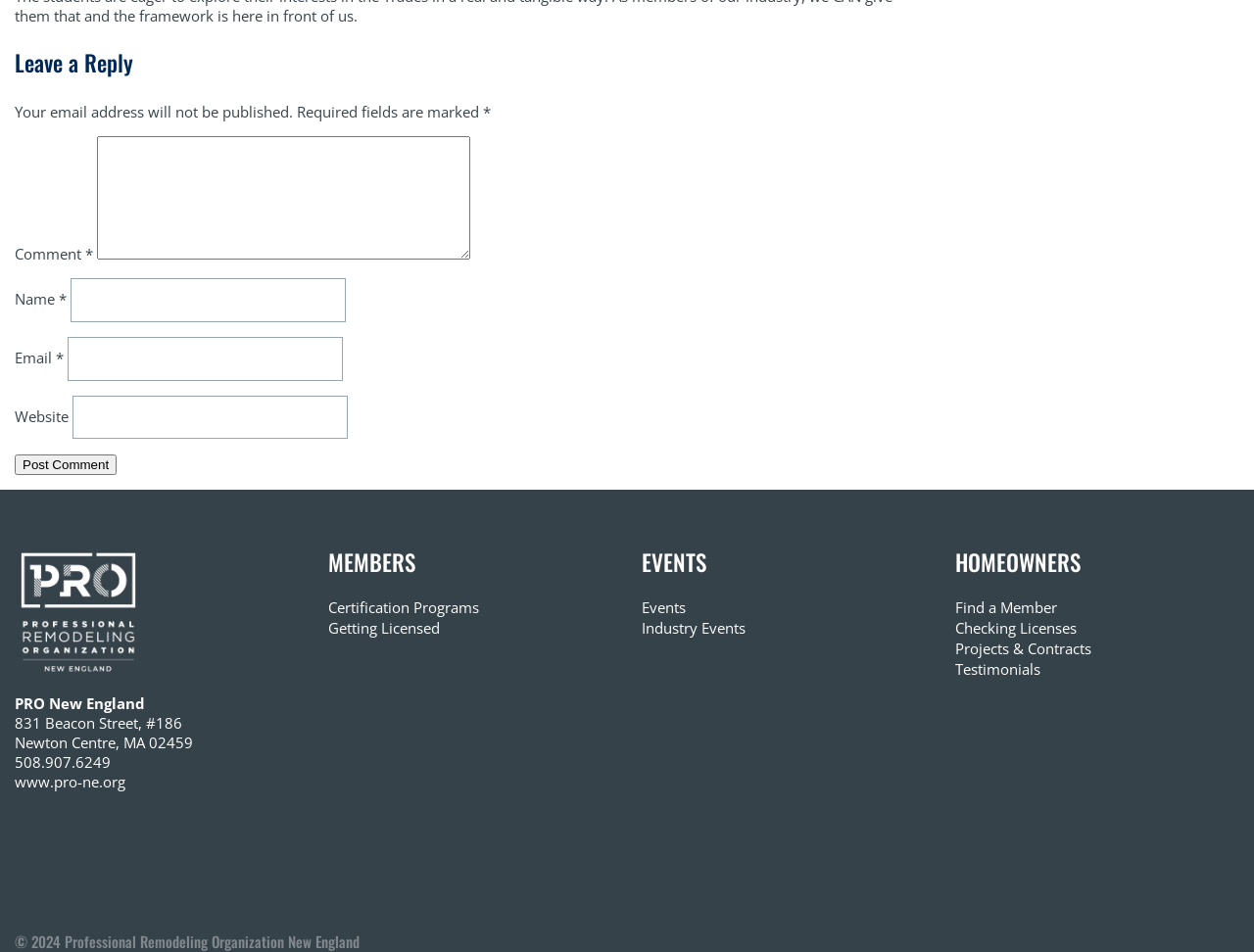Determine the bounding box coordinates for the UI element described. Format the coordinates as (top-left x, top-left y, bottom-right x, bottom-right y) and ensure all values are between 0 and 1. Element description: Projects & Contracts

[0.762, 0.671, 0.87, 0.692]